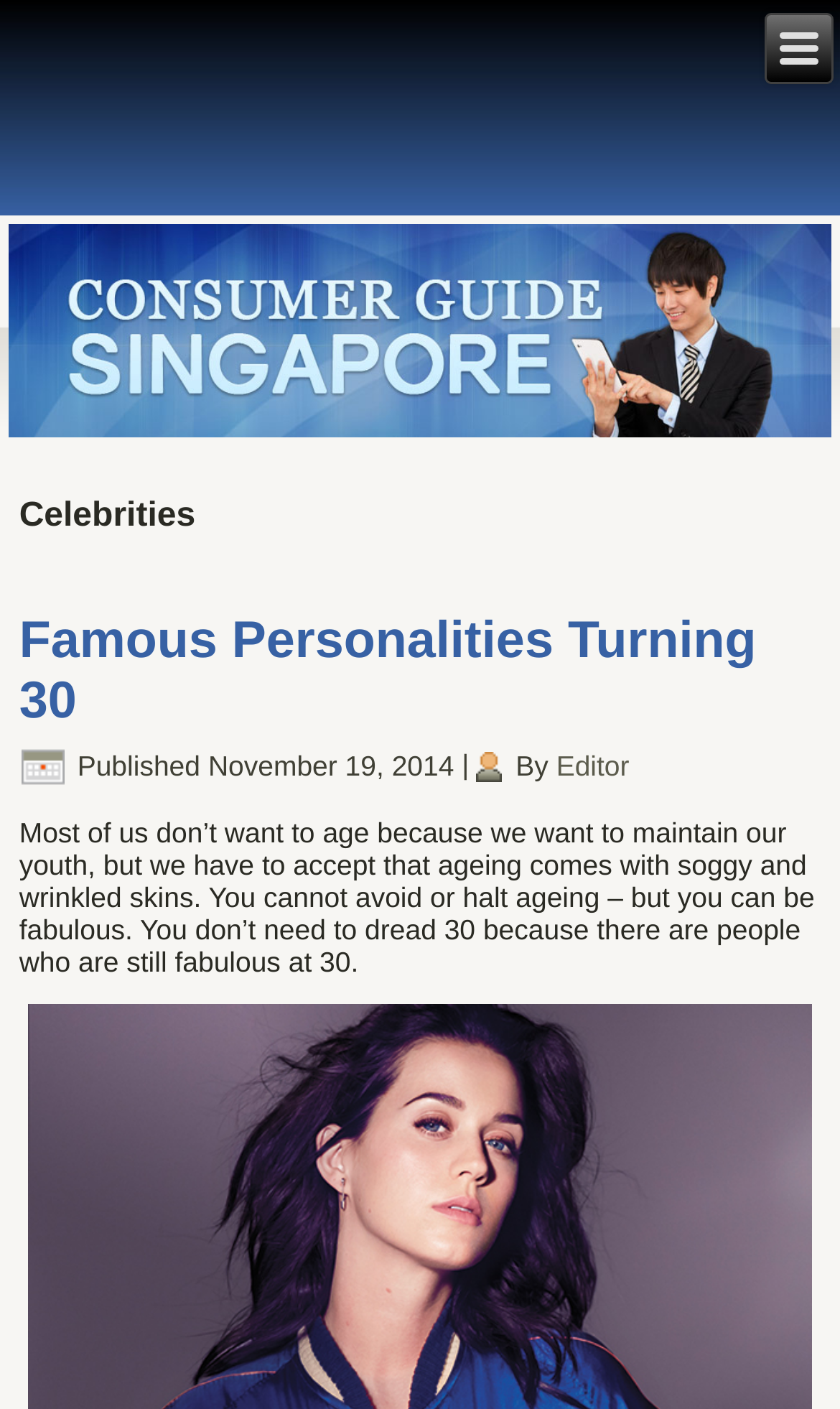Respond with a single word or short phrase to the following question: 
When was the article published?

November 19, 2014